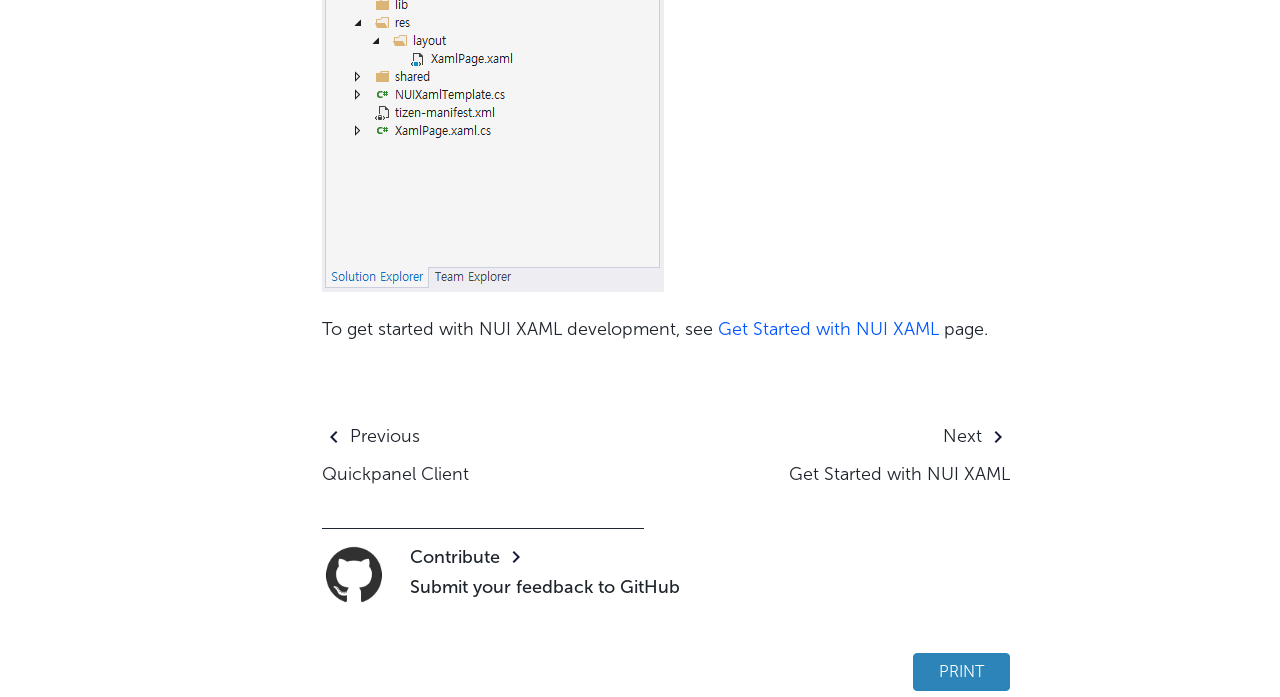Use a single word or phrase to answer the question:
What is the last link on the webpage?

Contribute